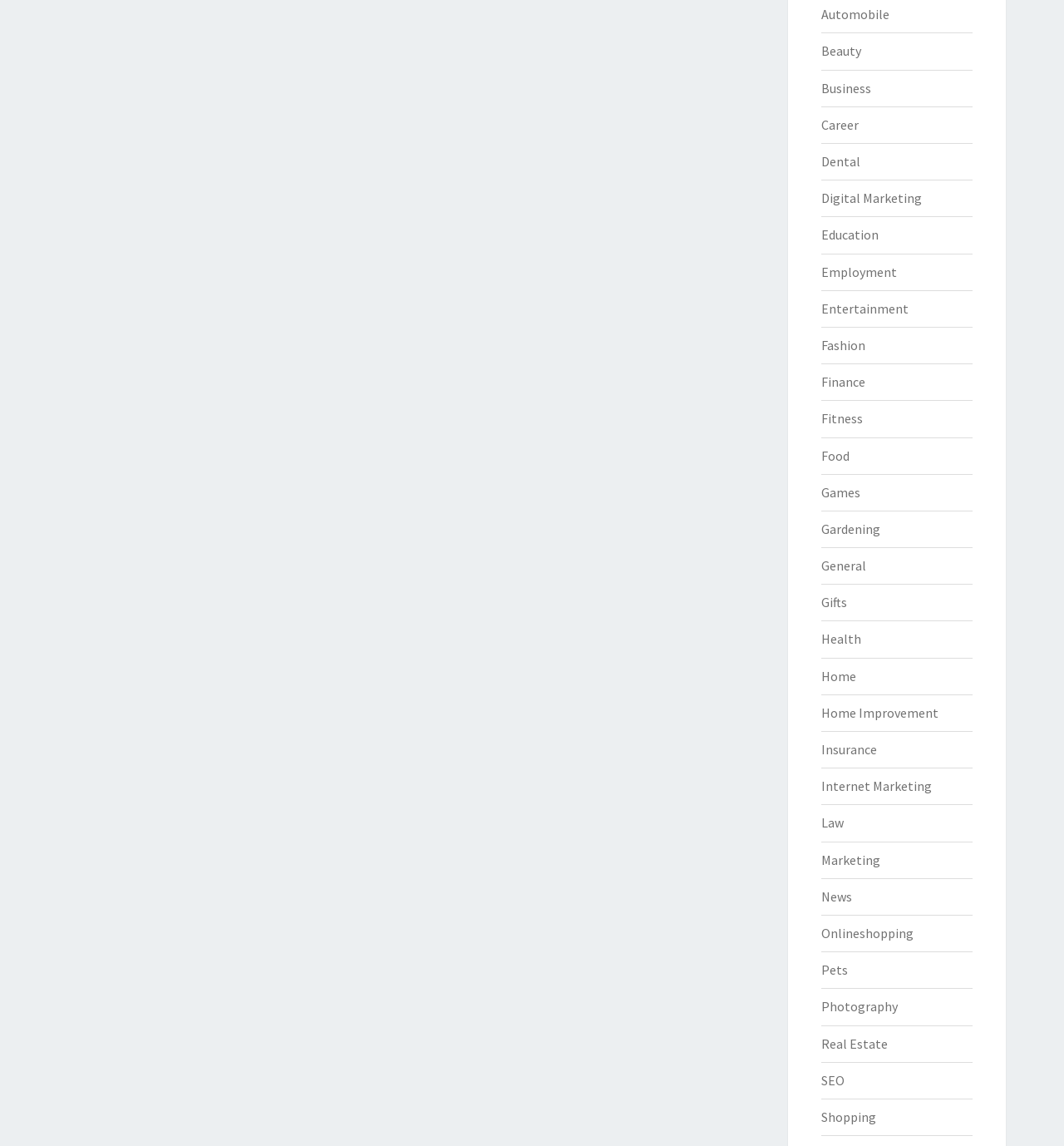Please identify the coordinates of the bounding box that should be clicked to fulfill this instruction: "Click on Automobile".

[0.771, 0.005, 0.836, 0.02]